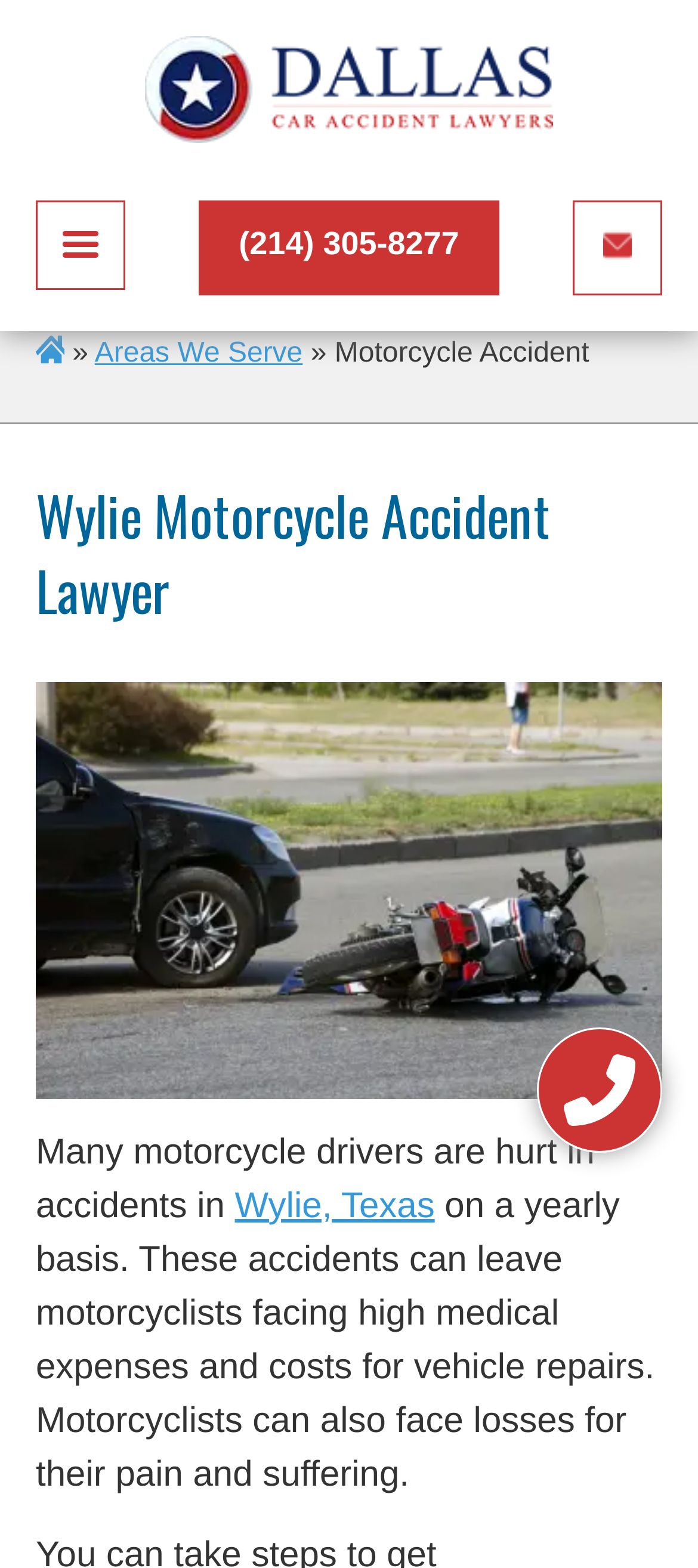Please provide the bounding box coordinate of the region that matches the element description: (214) 305-8277. Coordinates should be in the format (top-left x, top-left y, bottom-right x, bottom-right y) and all values should be between 0 and 1.

[0.286, 0.128, 0.714, 0.188]